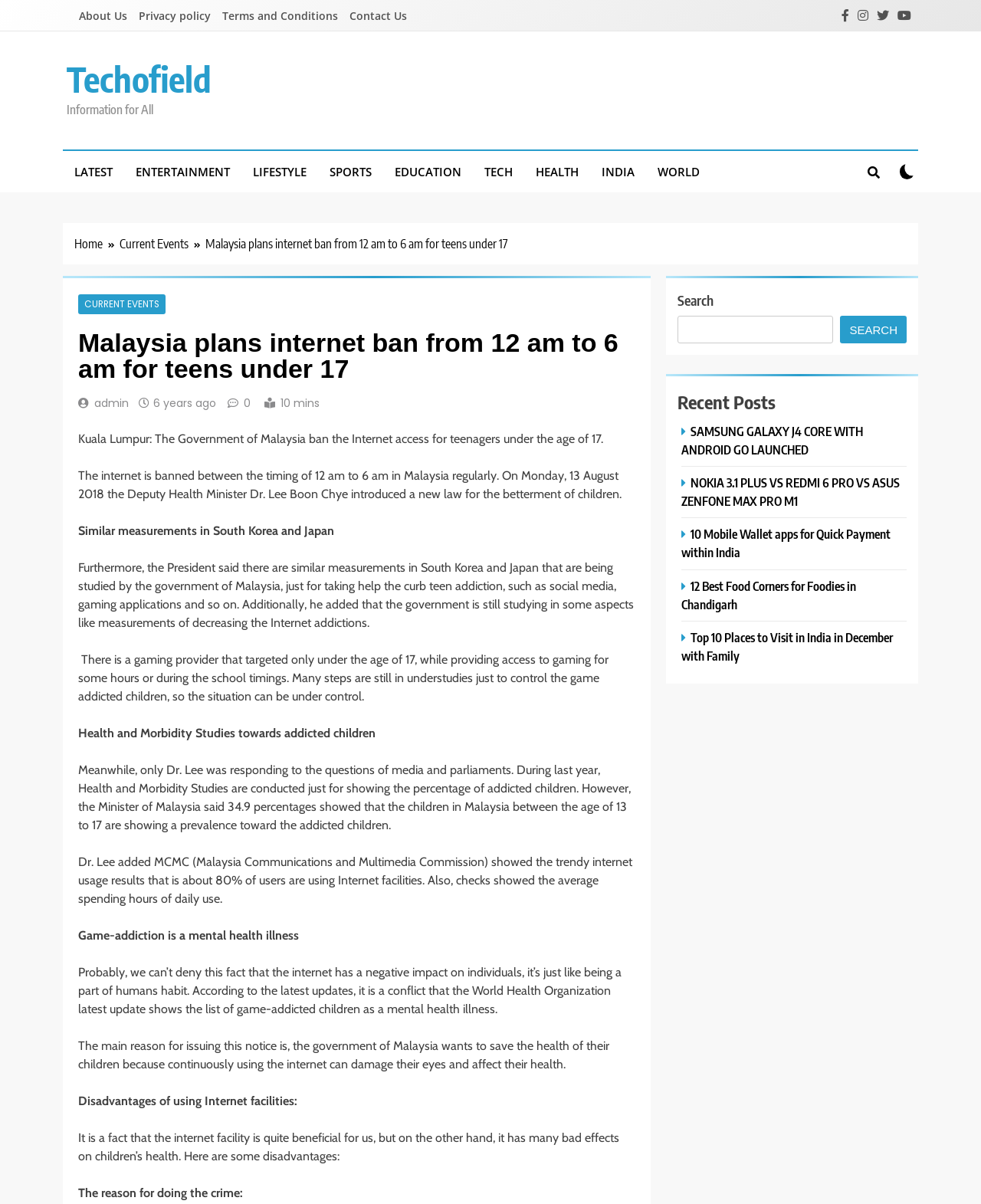From the element description: "Privacy policy", extract the bounding box coordinates of the UI element. The coordinates should be expressed as four float numbers between 0 and 1, in the order [left, top, right, bottom].

[0.137, 0.007, 0.22, 0.019]